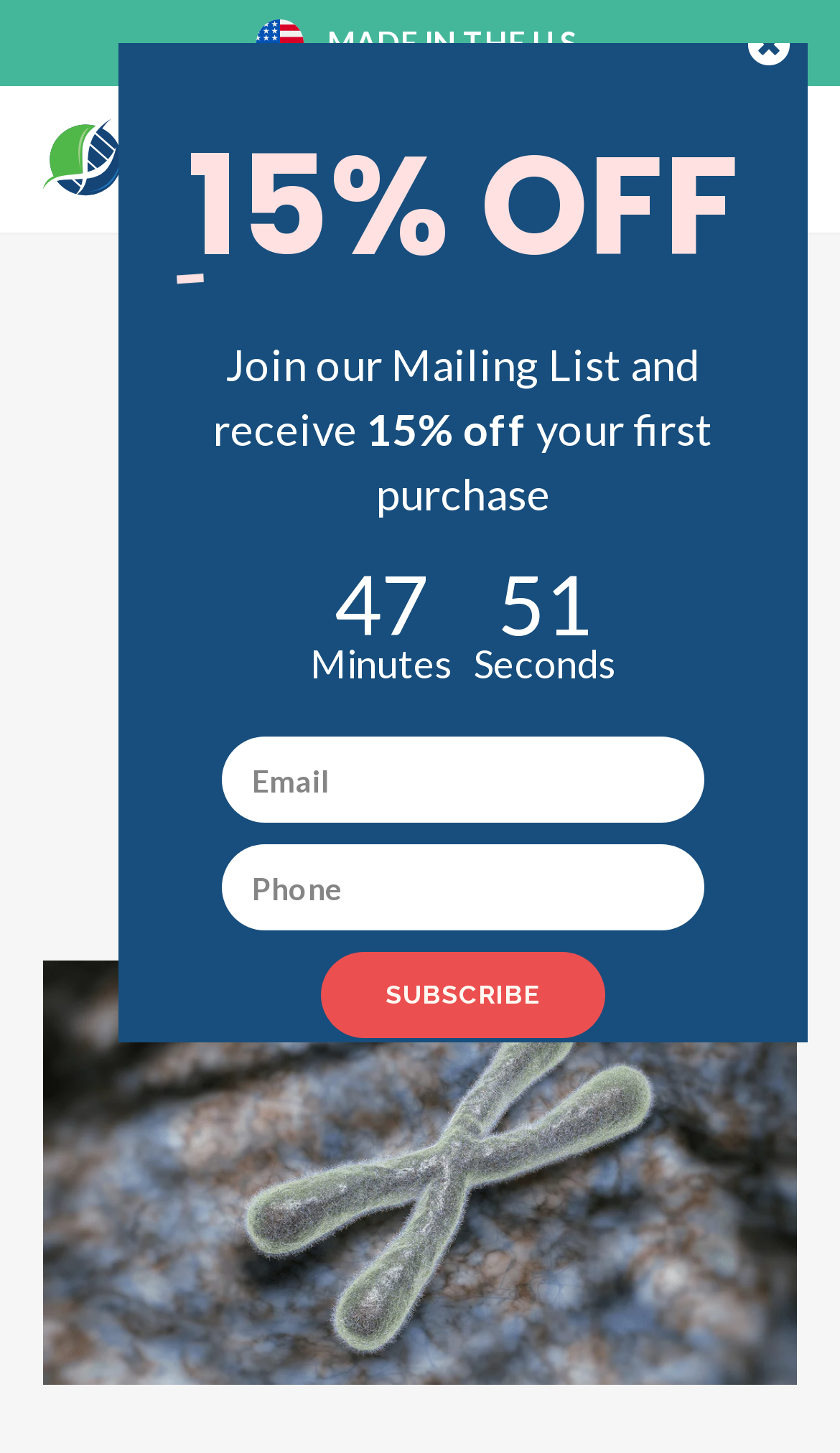What is the logo of the website?
Answer the question in as much detail as possible.

The logo of the website is 'Longevity By Nature' which is an image located at the top left corner of the webpage, with a bounding box of [0.051, 0.082, 0.349, 0.135].